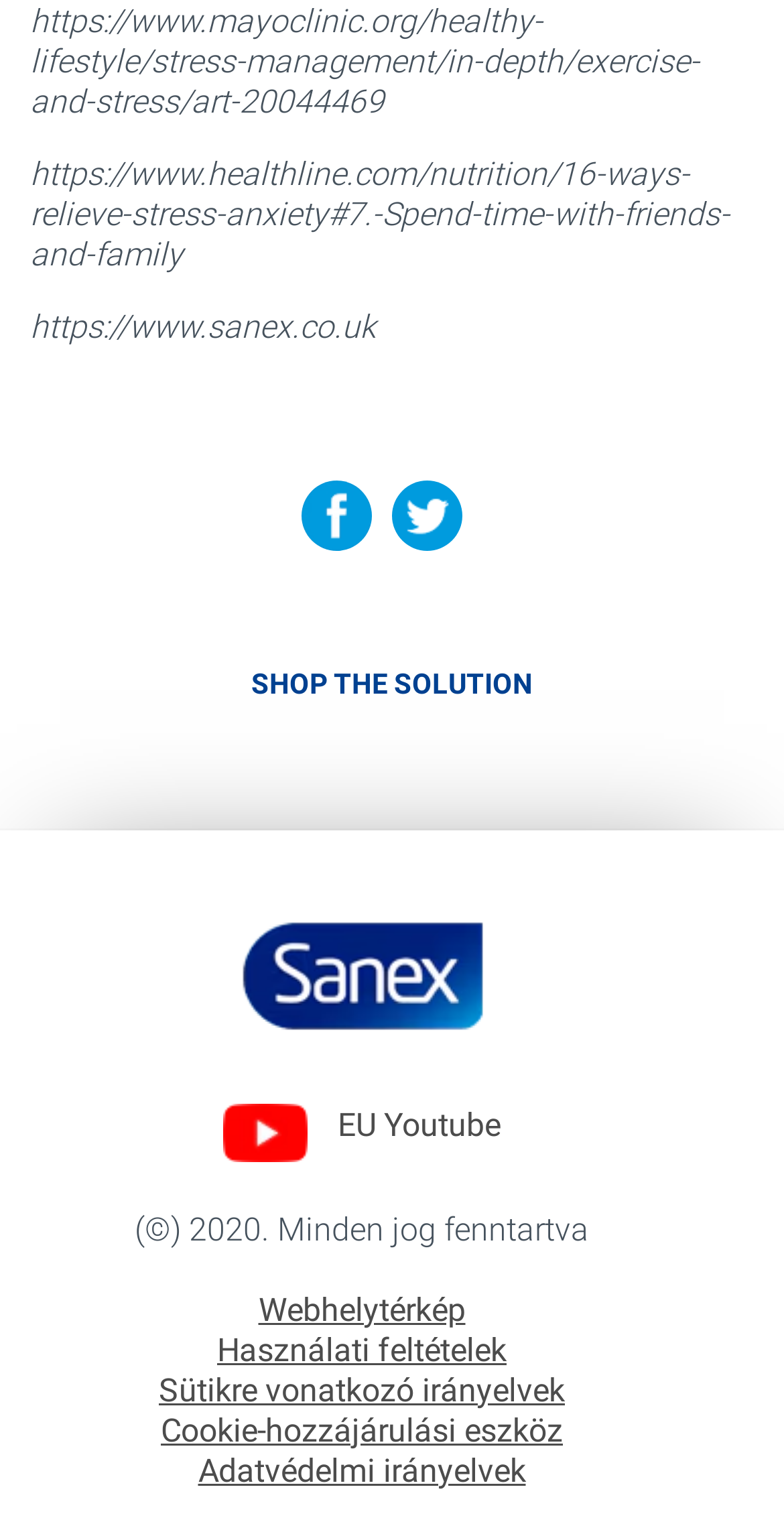Using the information from the screenshot, answer the following question thoroughly:
What is the logo above the YouTube logo?

By analyzing the bounding box coordinates, I found that the image 'Sanex HU Logo' is located above the 'YouTube Logo' image, indicating that it is the logo above the YouTube logo.